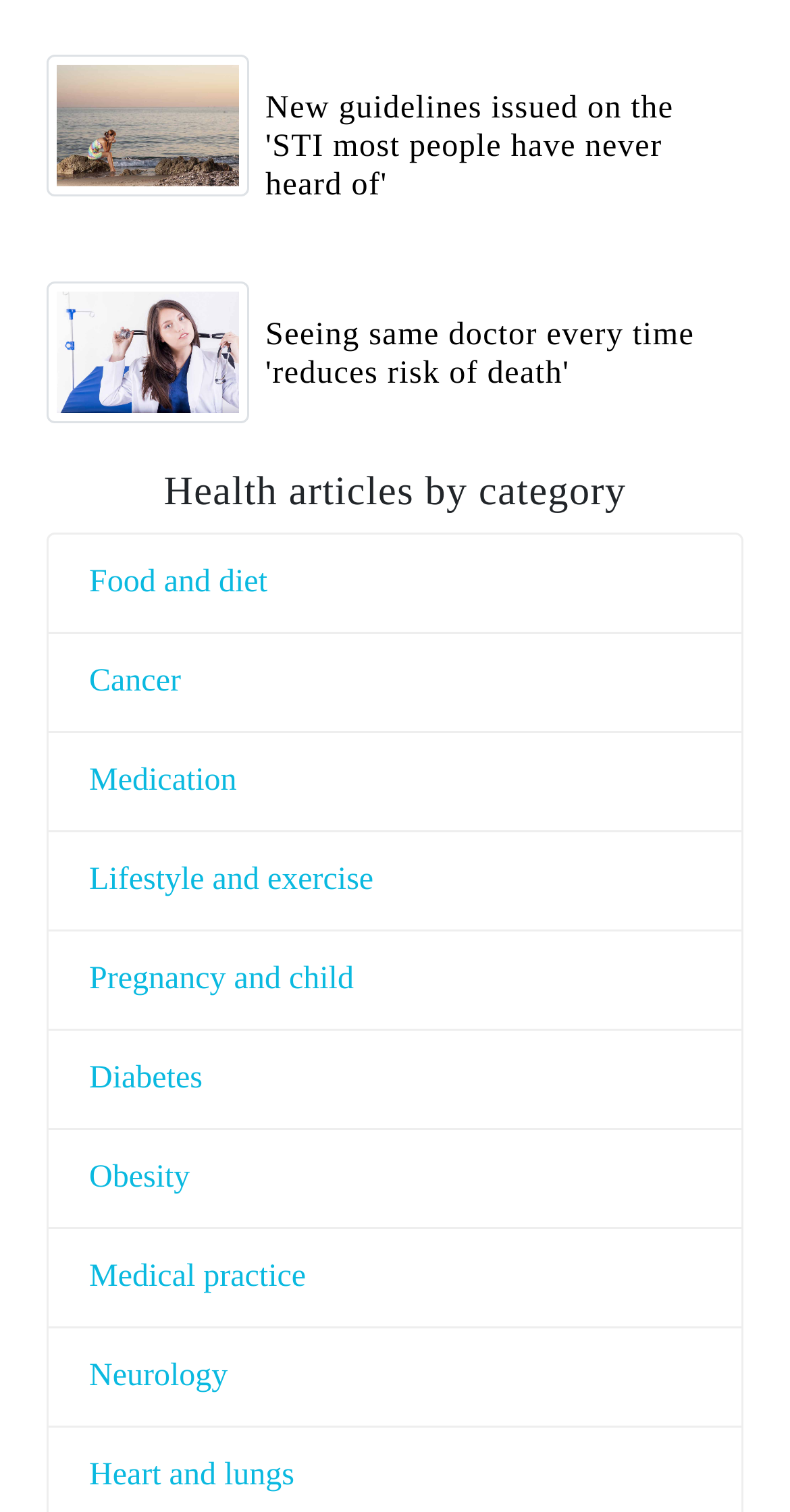Please give a one-word or short phrase response to the following question: 
What categories are health articles organized by?

Food, Cancer, etc.